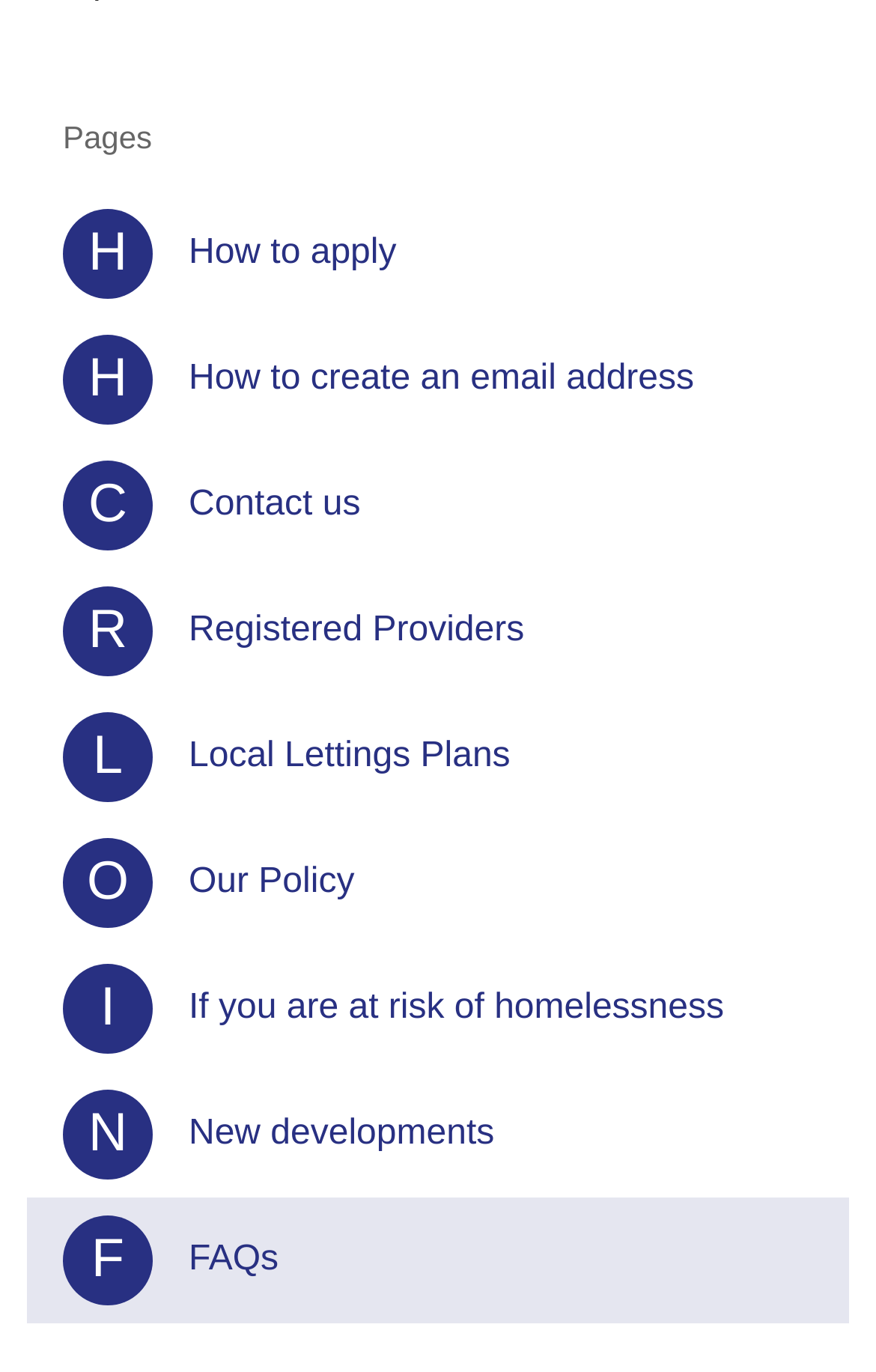Determine the bounding box coordinates of the area to click in order to meet this instruction: "Click on 'How to apply'".

[0.031, 0.139, 0.969, 0.231]